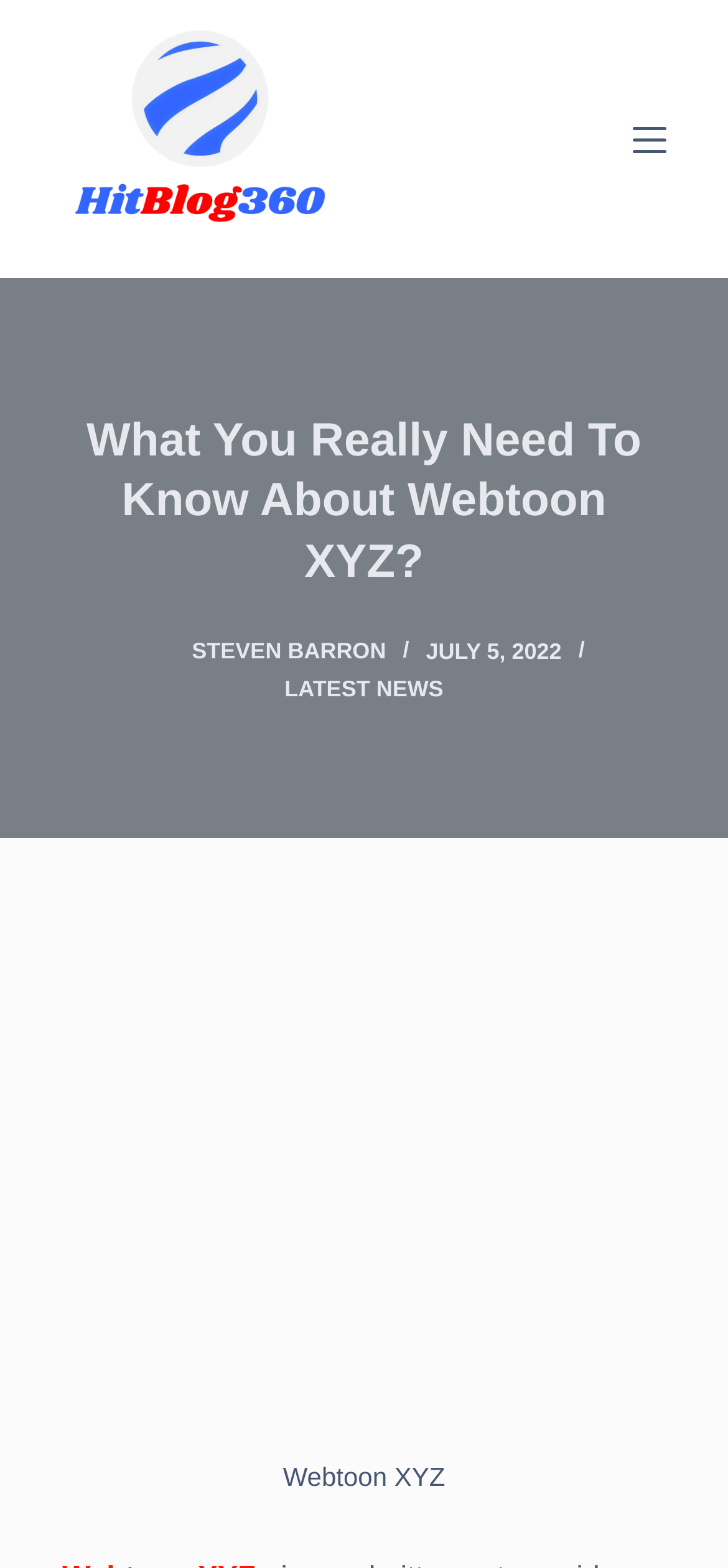Answer this question using a single word or a brief phrase:
What is the name of the website?

Webtoon XYZ